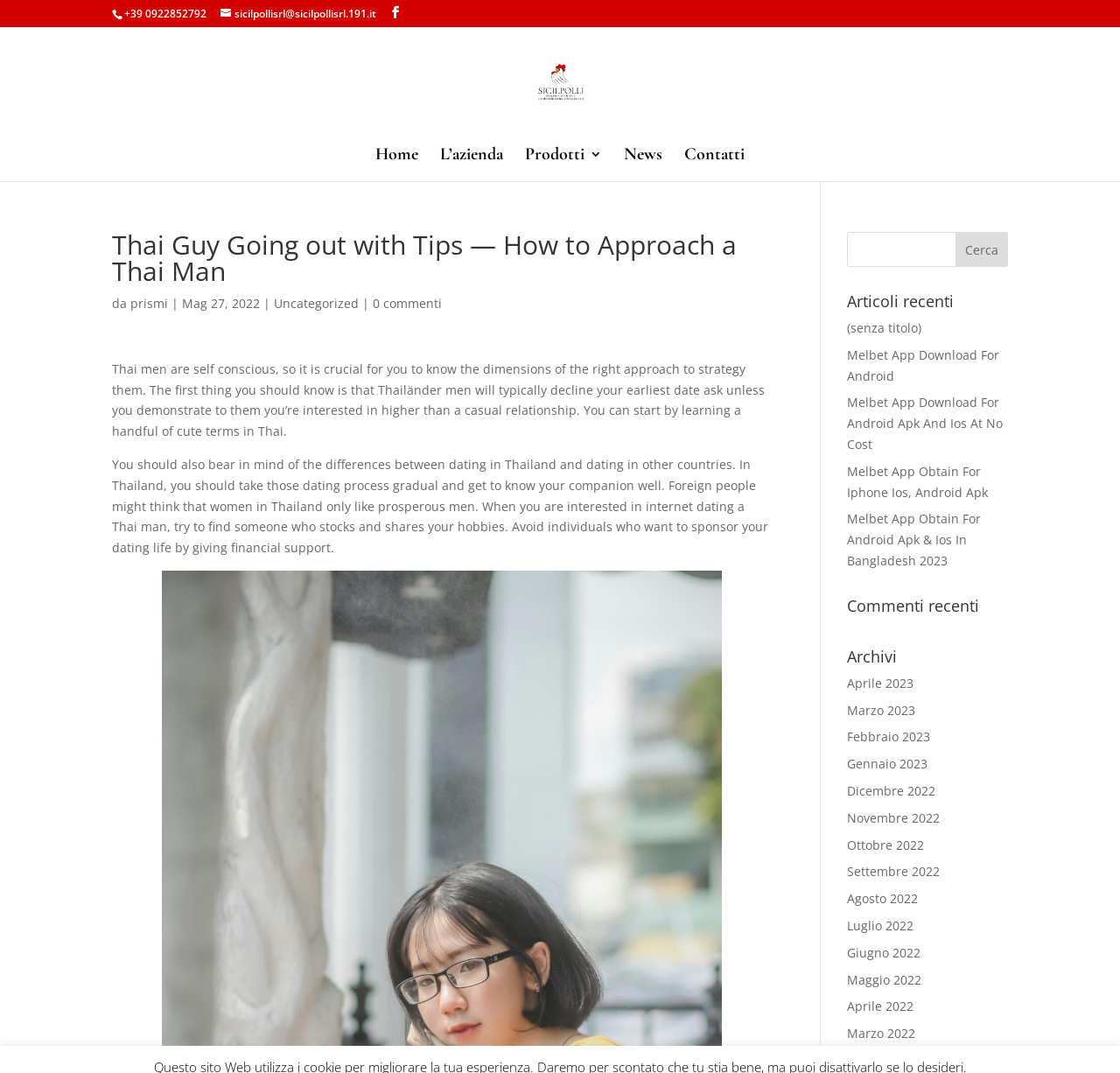Please reply to the following question with a single word or a short phrase:
What type of relationships are being discussed in the article?

Dating relationships